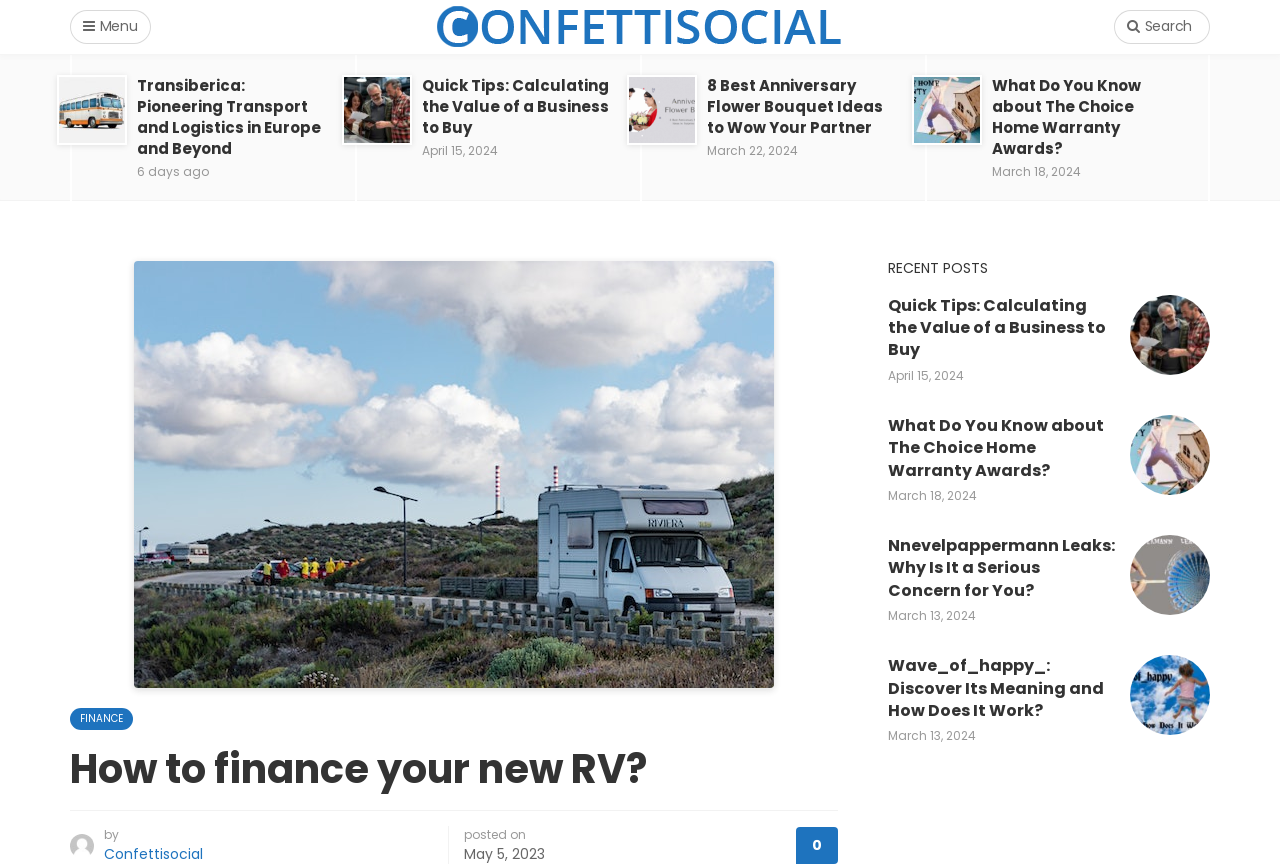Locate the bounding box coordinates of the segment that needs to be clicked to meet this instruction: "Click on the 'FINANCE' link".

[0.055, 0.819, 0.104, 0.844]